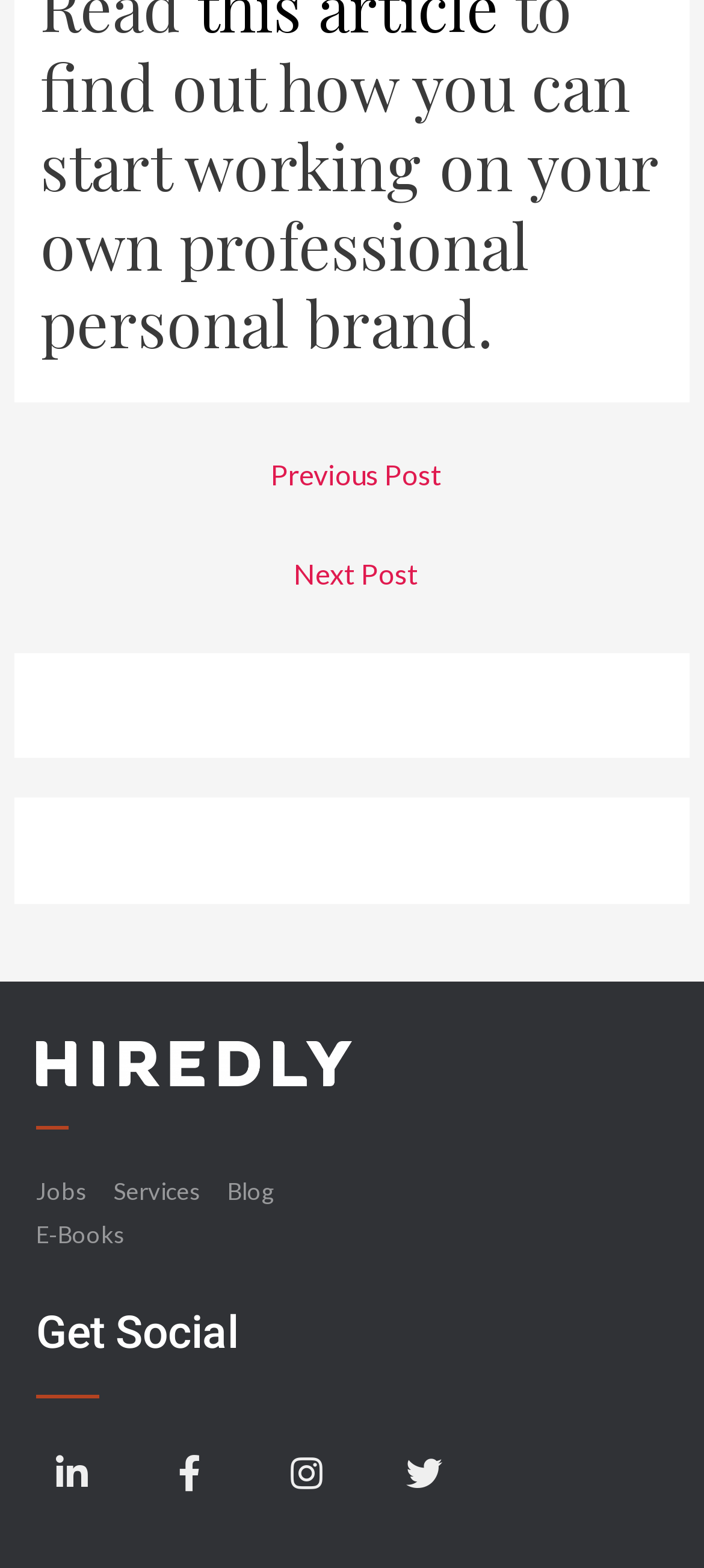How many complementary elements are there?
Based on the image, provide a one-word or brief-phrase response.

2